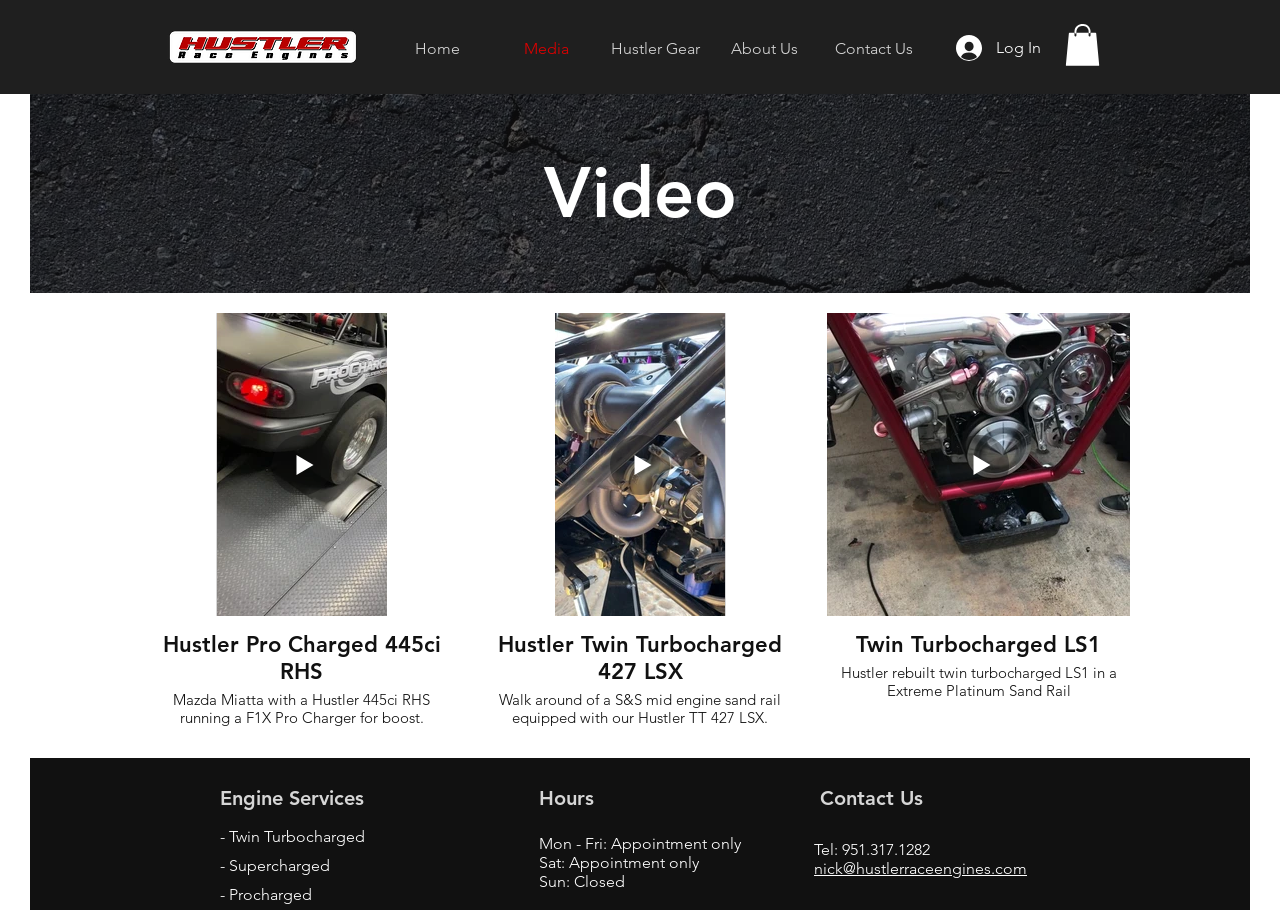Determine the bounding box coordinates for the area that needs to be clicked to fulfill this task: "Contact Us via email". The coordinates must be given as four float numbers between 0 and 1, i.e., [left, top, right, bottom].

[0.636, 0.944, 0.802, 0.965]